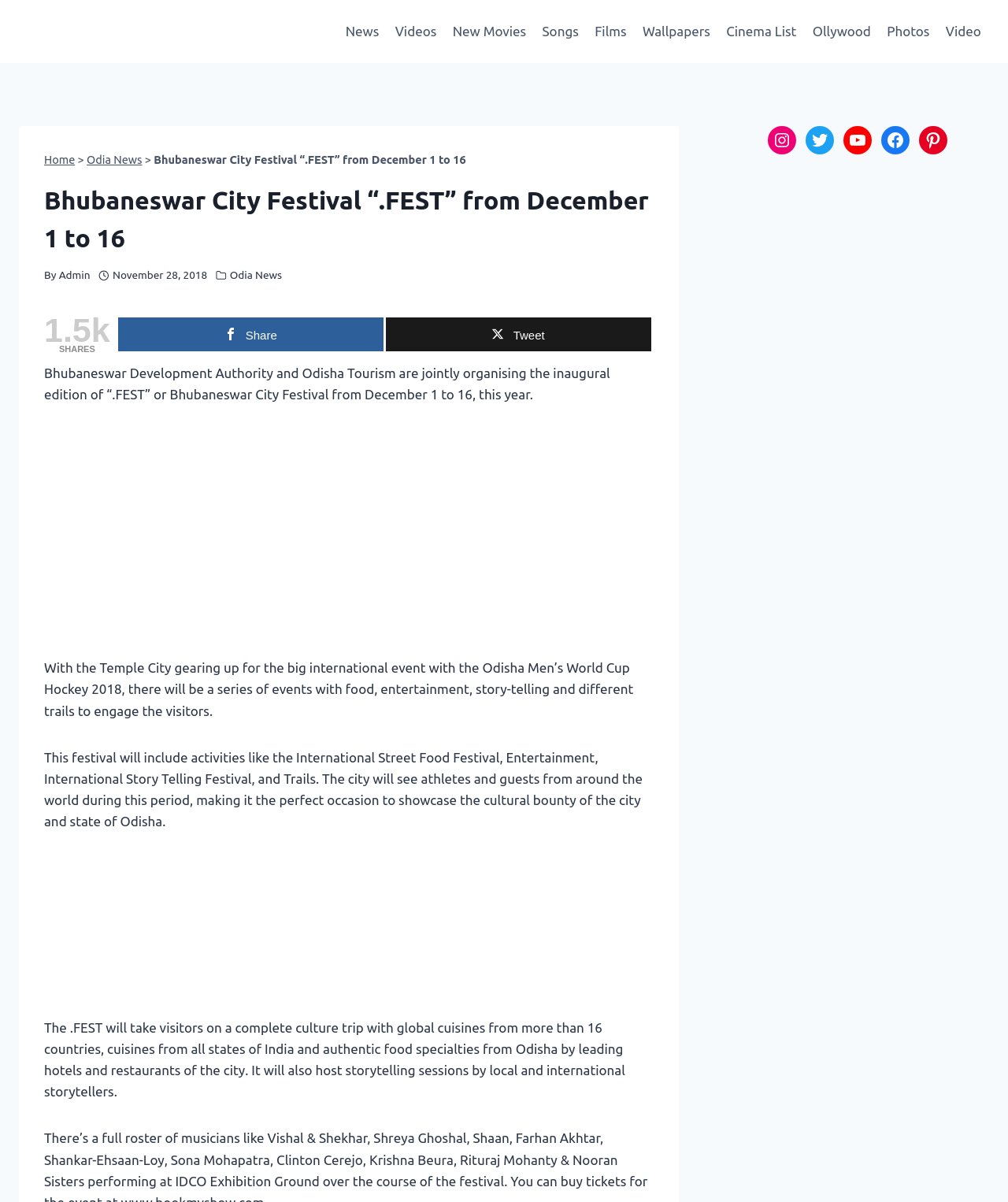Based on the description "aria-label="Advertisement" name="aswift_1" title="Advertisement"", find the bounding box of the specified UI element.

[0.044, 0.358, 0.648, 0.541]